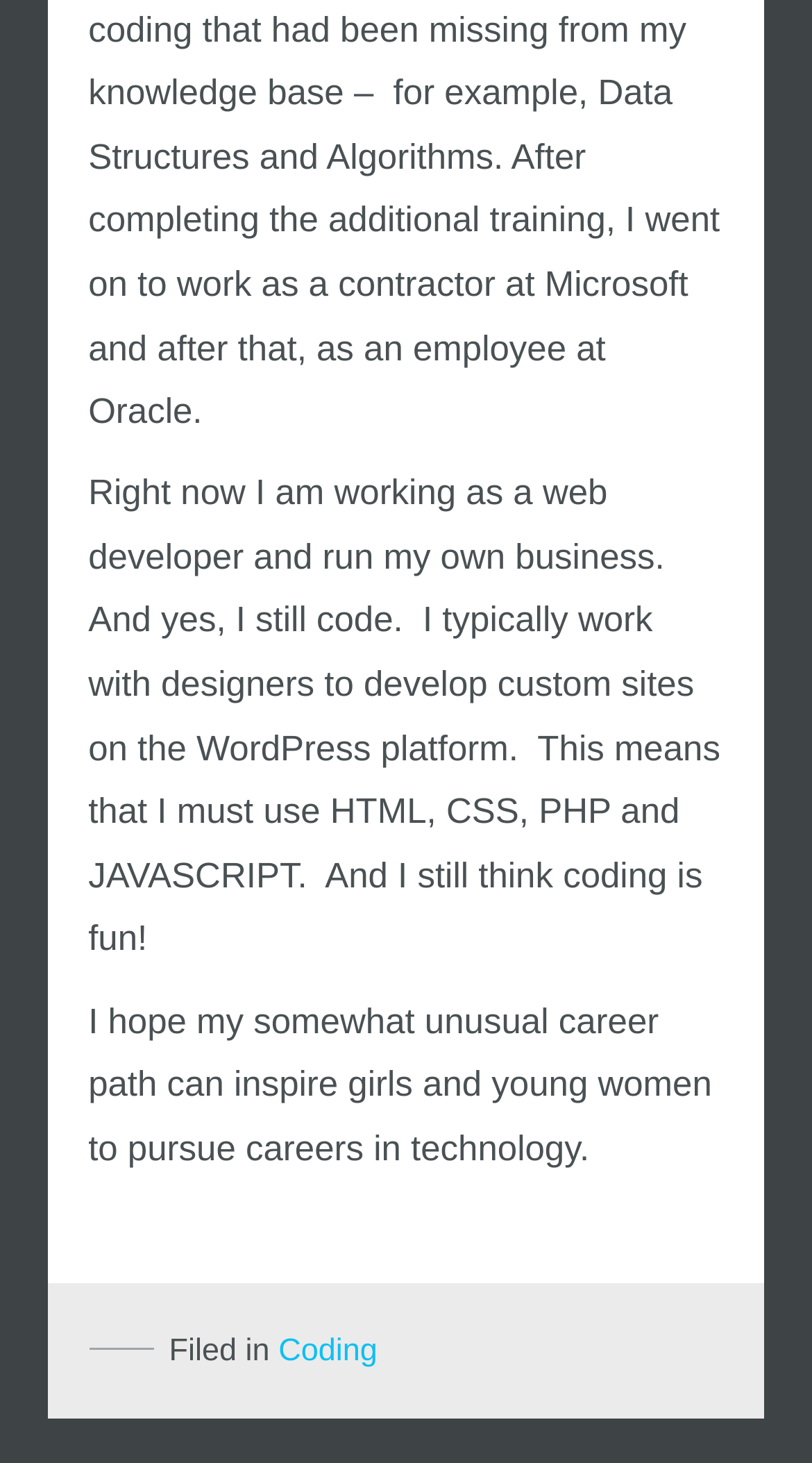How many headings are on the webpage?
Please use the visual content to give a single word or phrase answer.

2